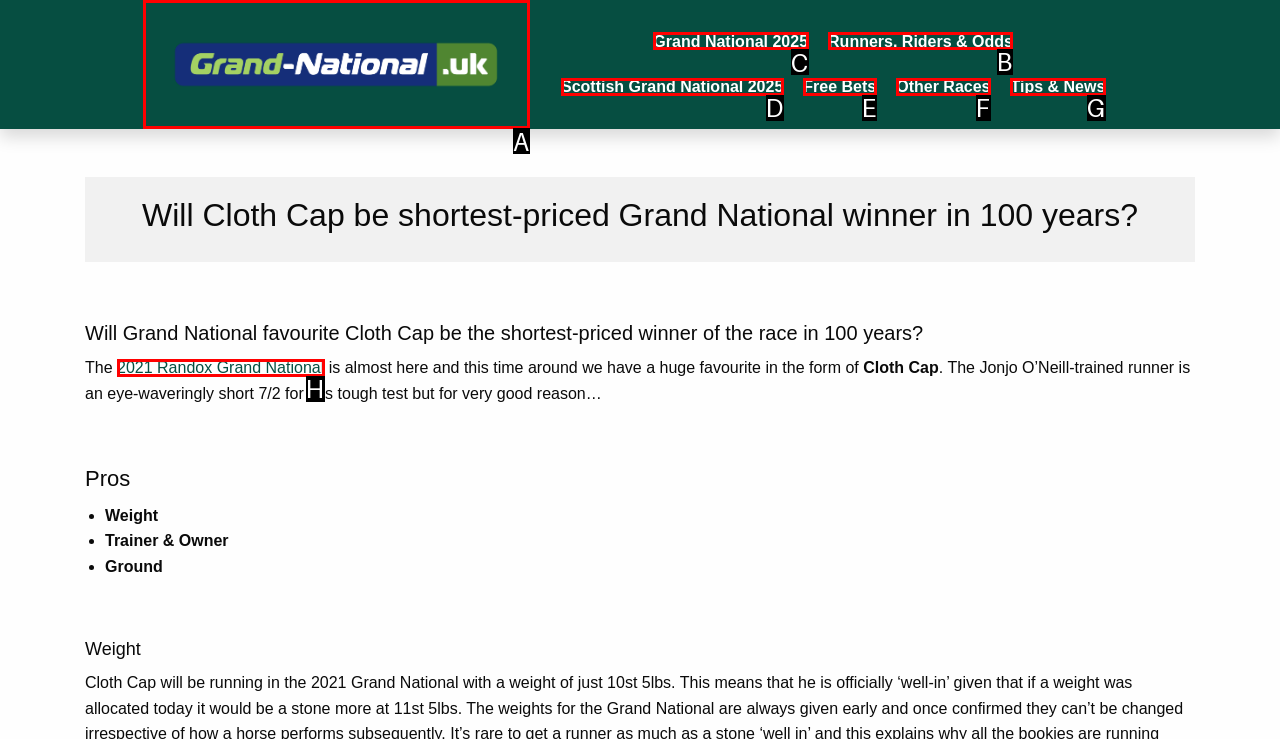Tell me the letter of the UI element to click in order to accomplish the following task: Explore Runners, Riders & Odds
Answer with the letter of the chosen option from the given choices directly.

B